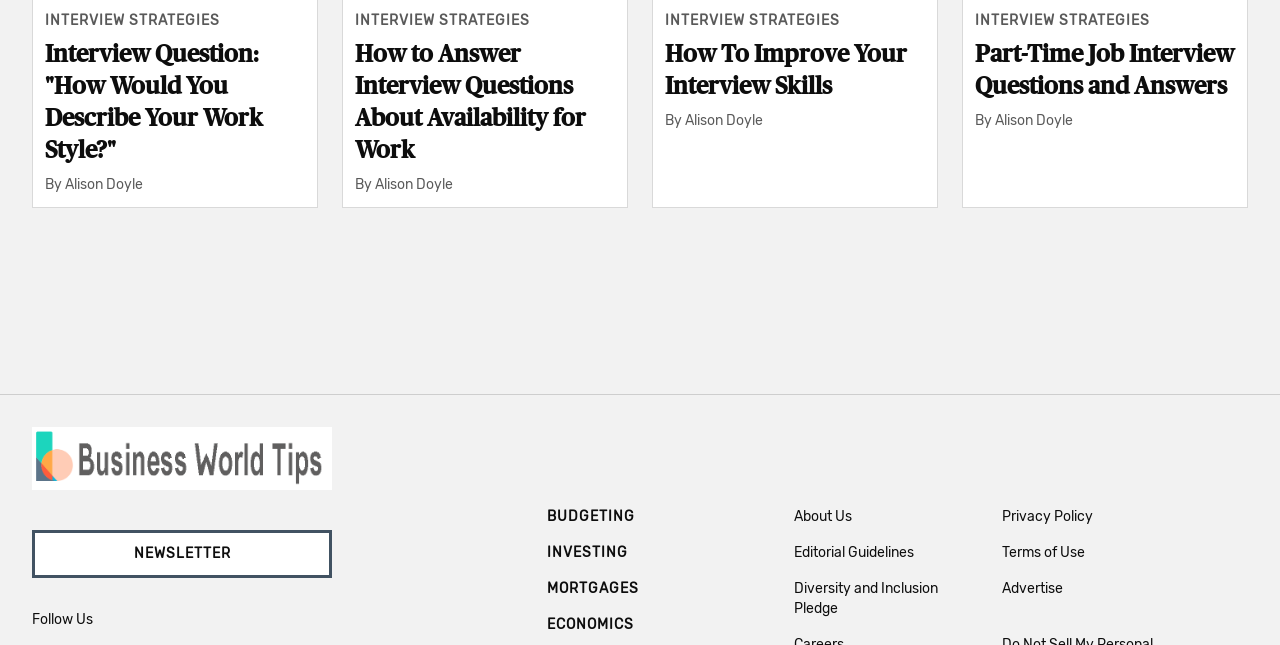Identify the bounding box coordinates of the element to click to follow this instruction: 'go to home page'. Ensure the coordinates are four float values between 0 and 1, provided as [left, top, right, bottom].

[0.025, 0.733, 0.259, 0.767]